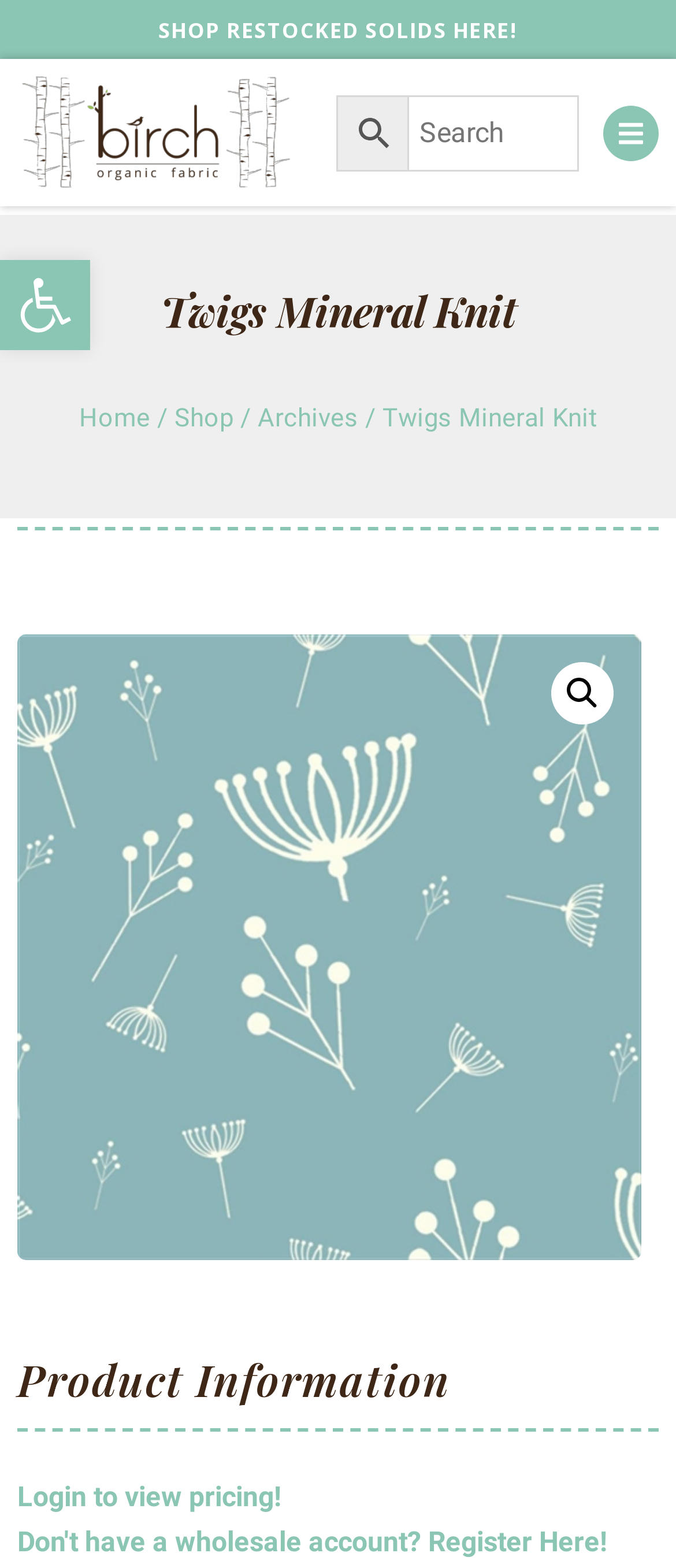Respond with a single word or phrase to the following question:
What is required to view pricing?

Login